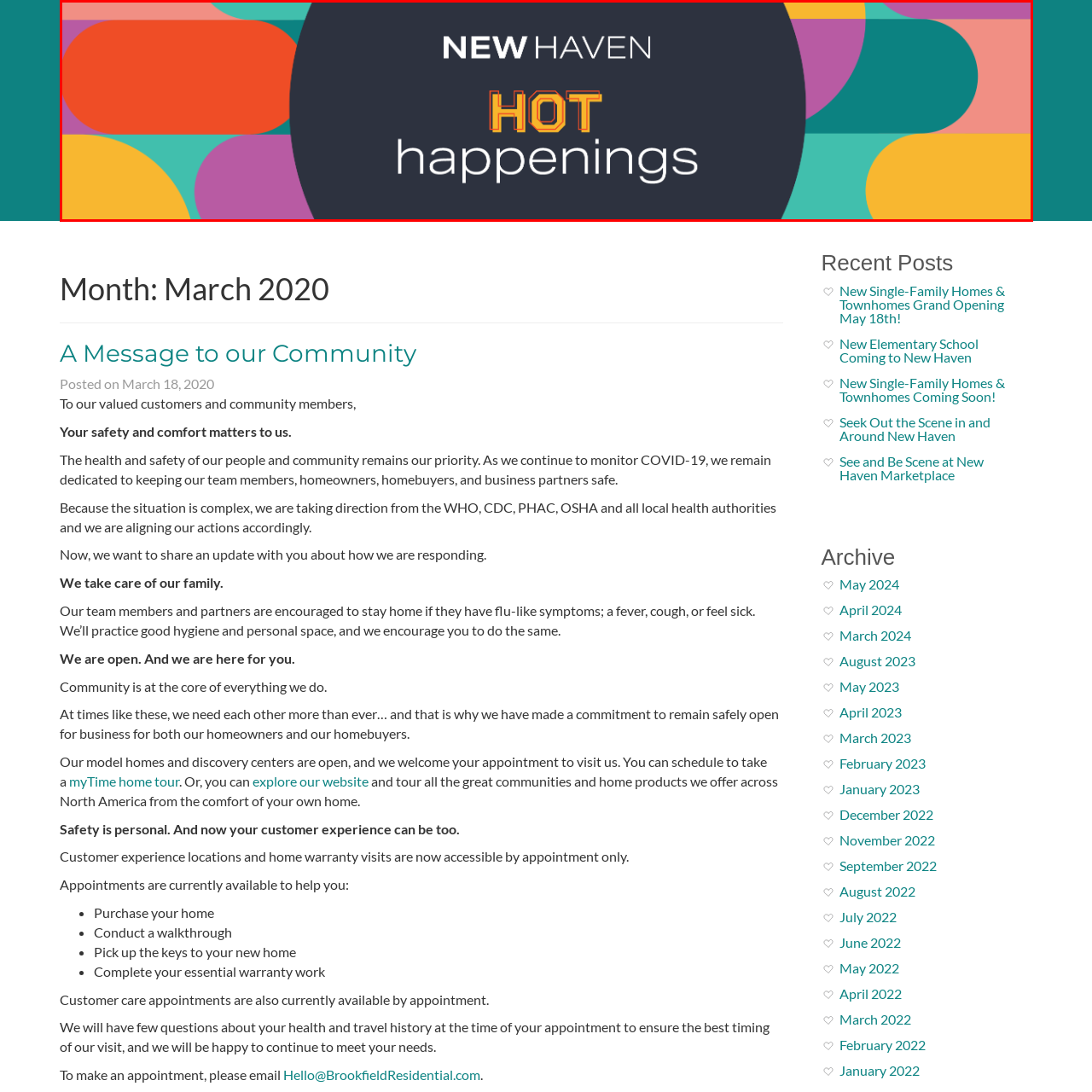Compose a thorough description of the image encased in the red perimeter.

The image features a vibrant and colorful header for the "New Haven Community Blog," prominently displaying the words "NEW HAVEN HOT happenings." The design showcases a playful array of shapes and colors in the background, with bold, block letters that highlight the excitement of the community's current events and activities. The combination of bright hues, including red, orange, purple, and teal, creates an inviting and engaging aesthetic, reflecting a lively atmosphere. This eye-catching graphic sets the tone for users to explore the latest updates and happenings in New Haven for March 2020.